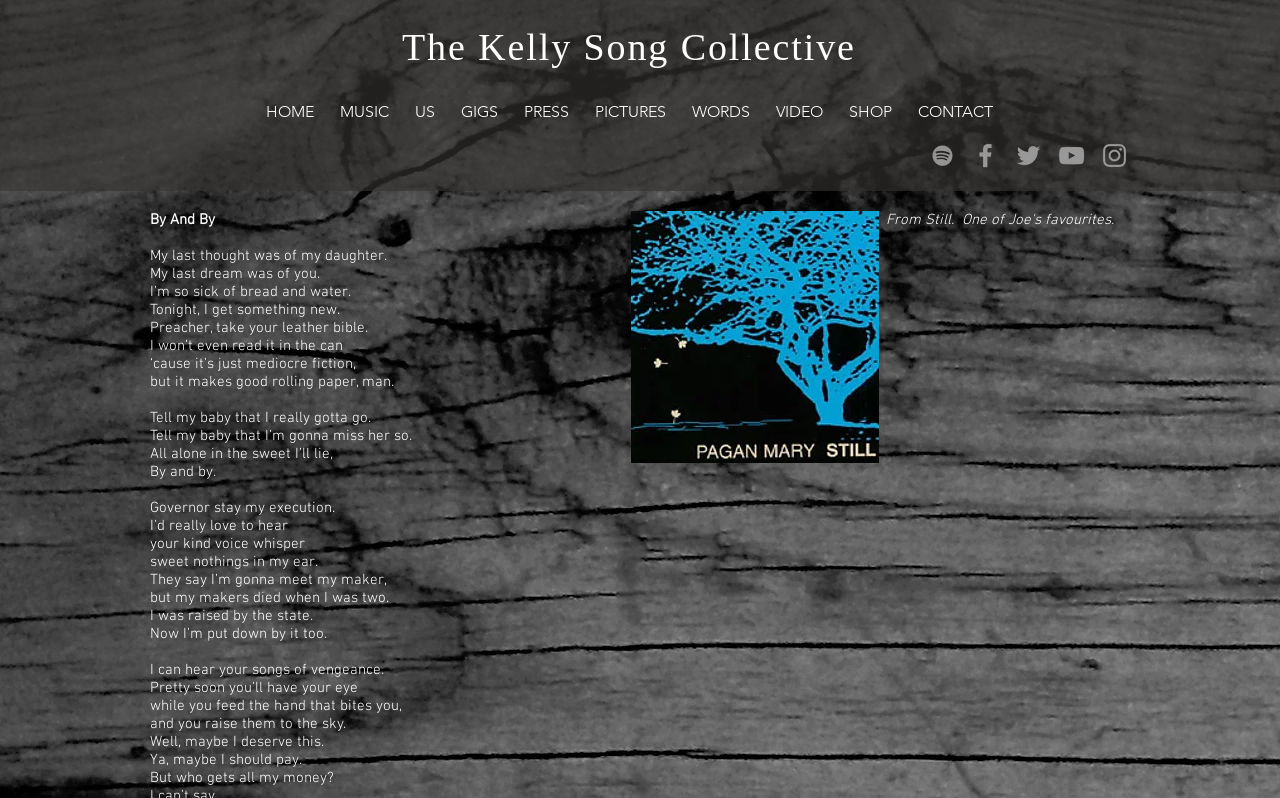Determine the coordinates of the bounding box that should be clicked to complete the instruction: "Click the VIDEO link". The coordinates should be represented by four float numbers between 0 and 1: [left, top, right, bottom].

[0.596, 0.091, 0.653, 0.19]